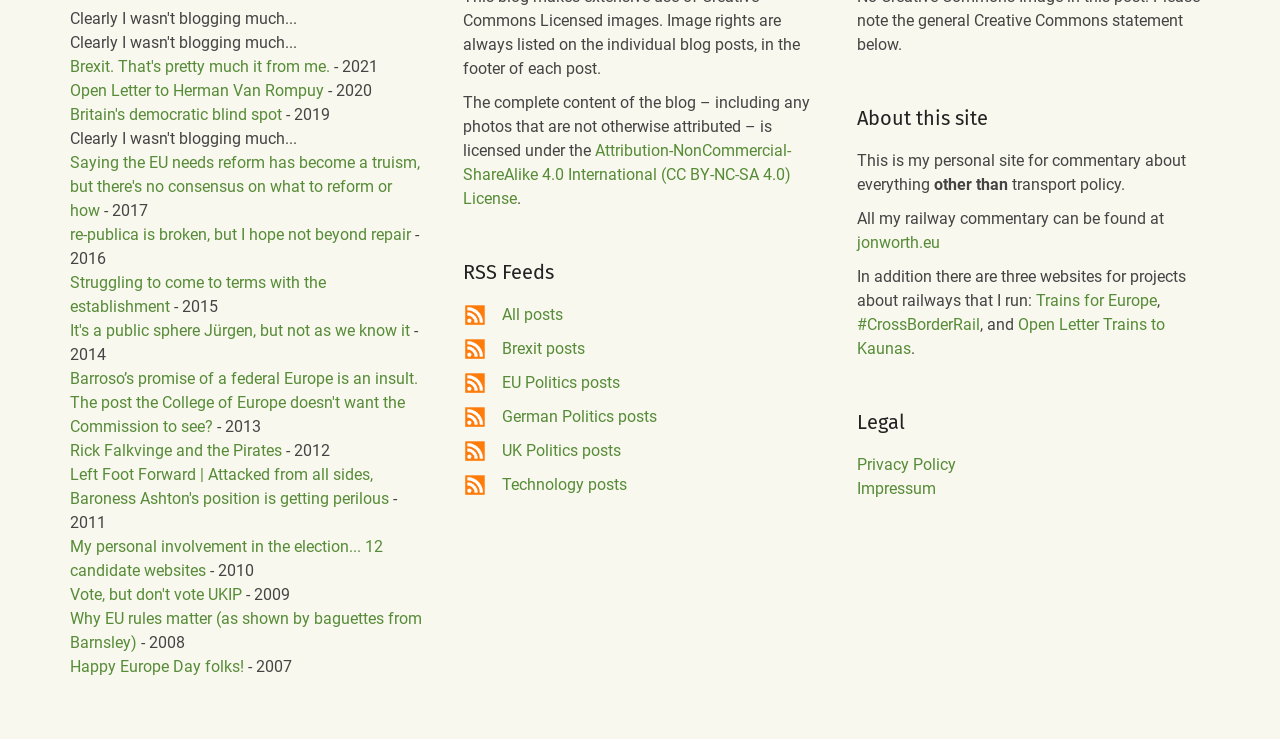Please determine the bounding box coordinates of the element to click in order to execute the following instruction: "Check the privacy policy". The coordinates should be four float numbers between 0 and 1, specified as [left, top, right, bottom].

[0.669, 0.613, 0.747, 0.639]